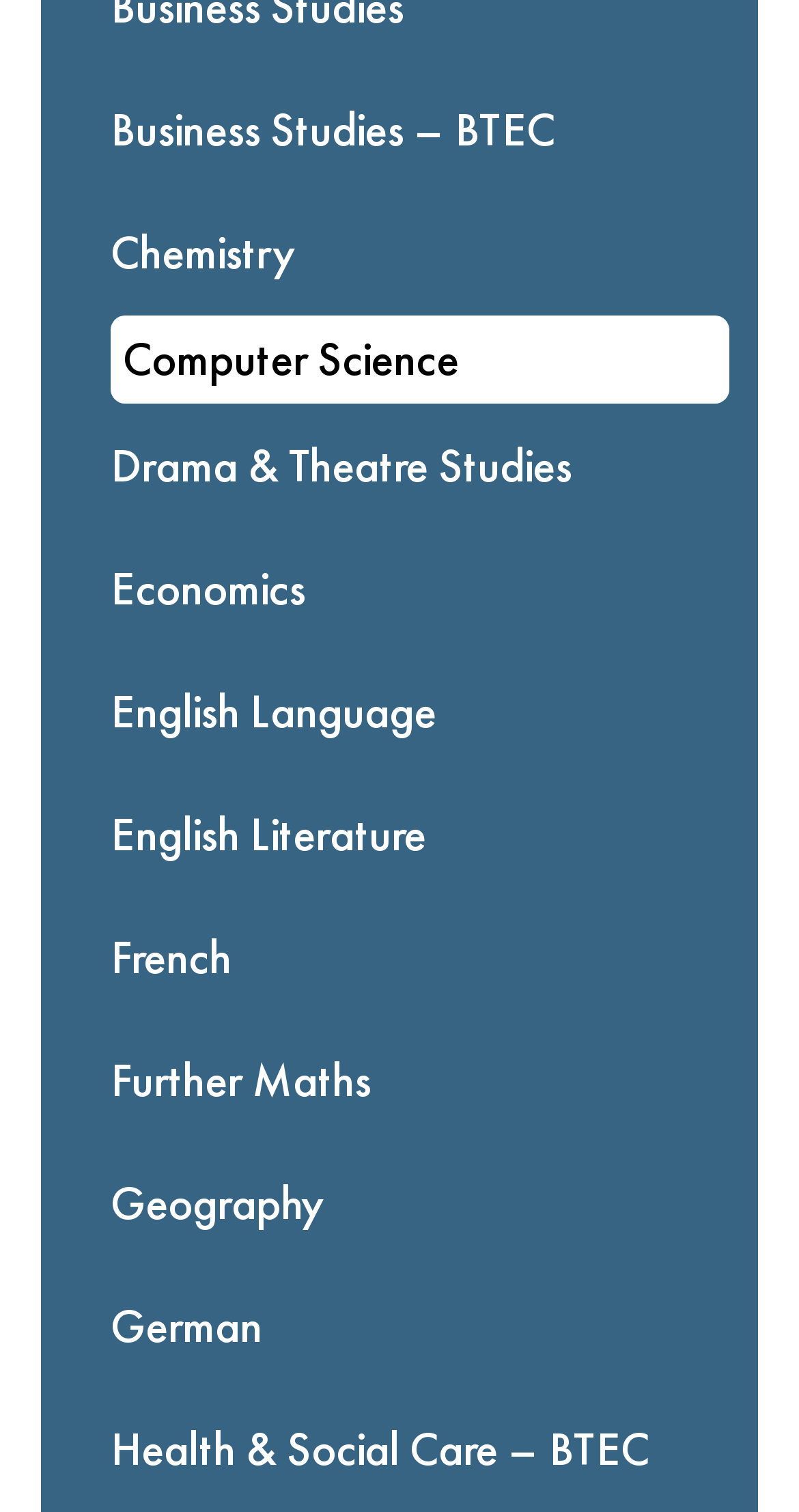Is Drama & Theatre Studies listed above English Language?
By examining the image, provide a one-word or phrase answer.

Yes